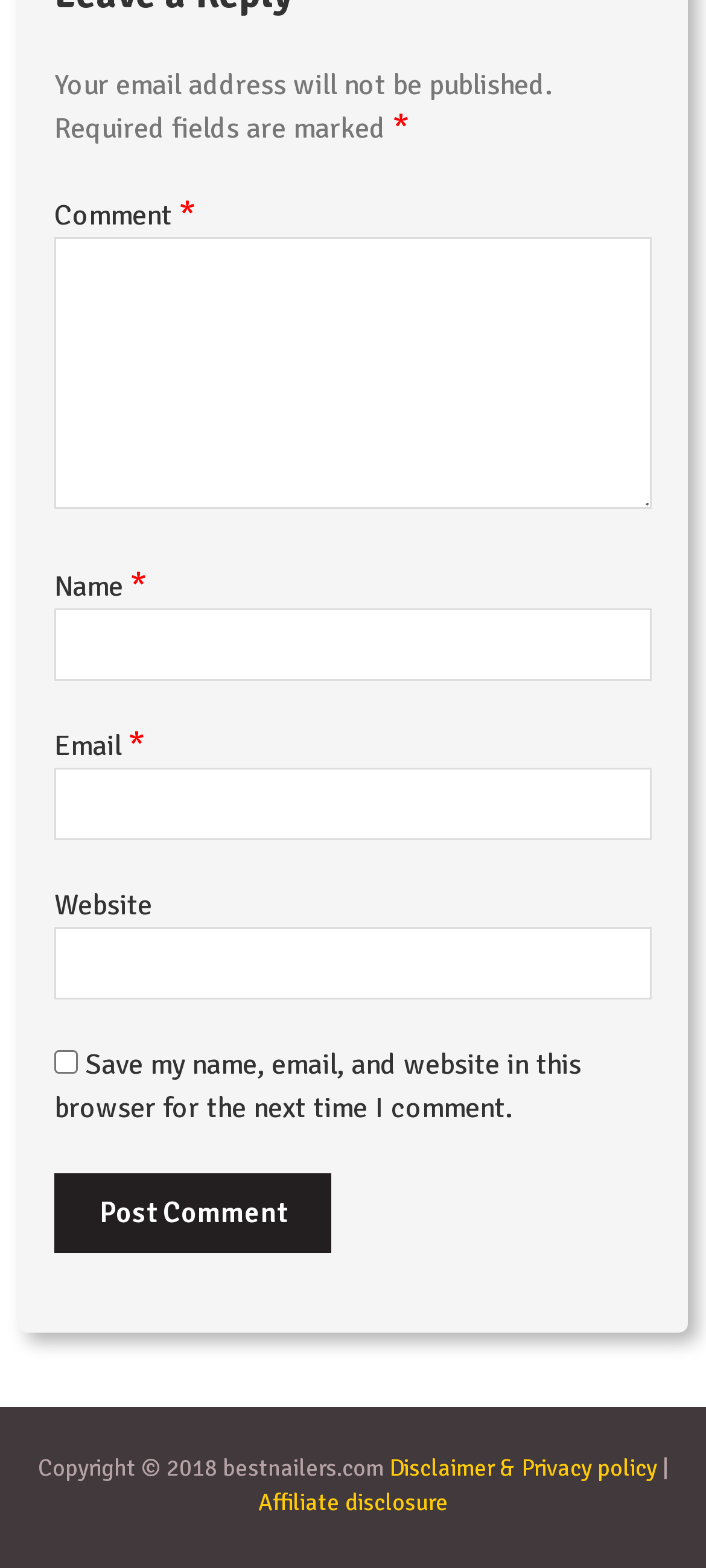Show me the bounding box coordinates of the clickable region to achieve the task as per the instruction: "Click the Post Comment button".

[0.077, 0.748, 0.469, 0.799]